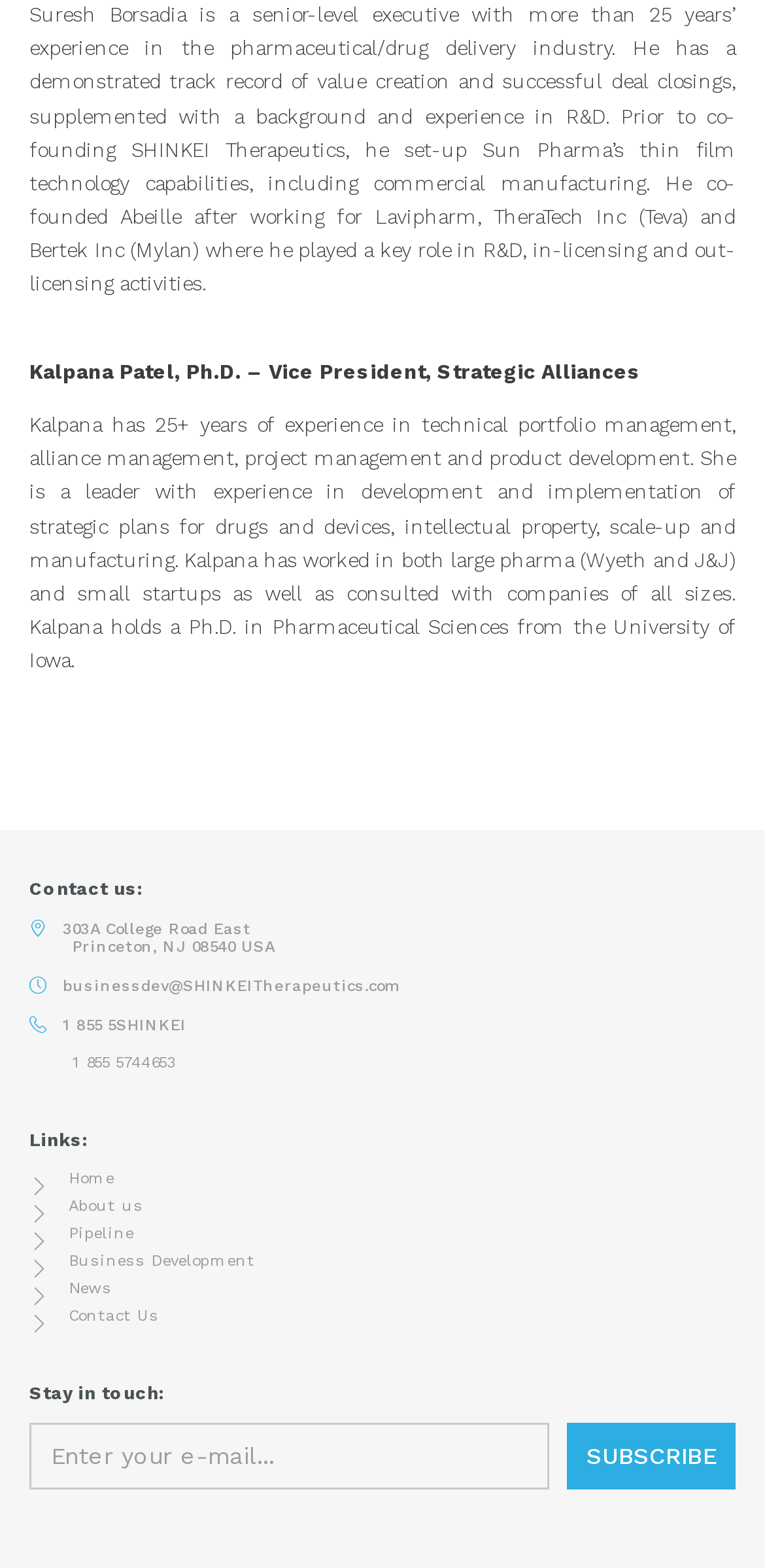Based on the element description Pipeline, identify the bounding box coordinates for the UI element. The coordinates should be in the format (top-left x, top-left y, bottom-right x, bottom-right y) and within the 0 to 1 range.

[0.09, 0.781, 0.174, 0.792]